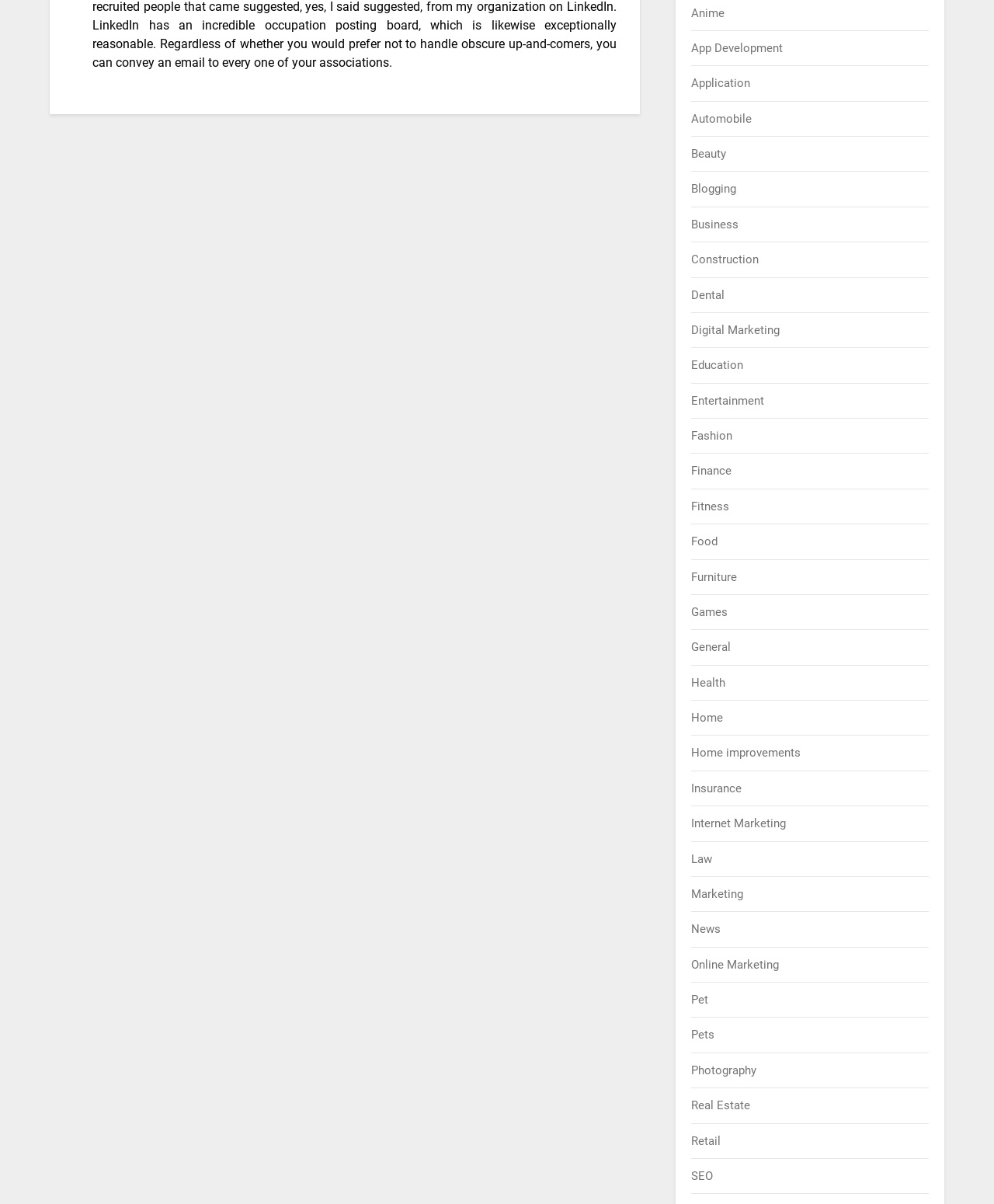Identify the bounding box for the given UI element using the description provided. Coordinates should be in the format (top-left x, top-left y, bottom-right x, bottom-right y) and must be between 0 and 1. Here is the description: News

[0.696, 0.766, 0.725, 0.778]